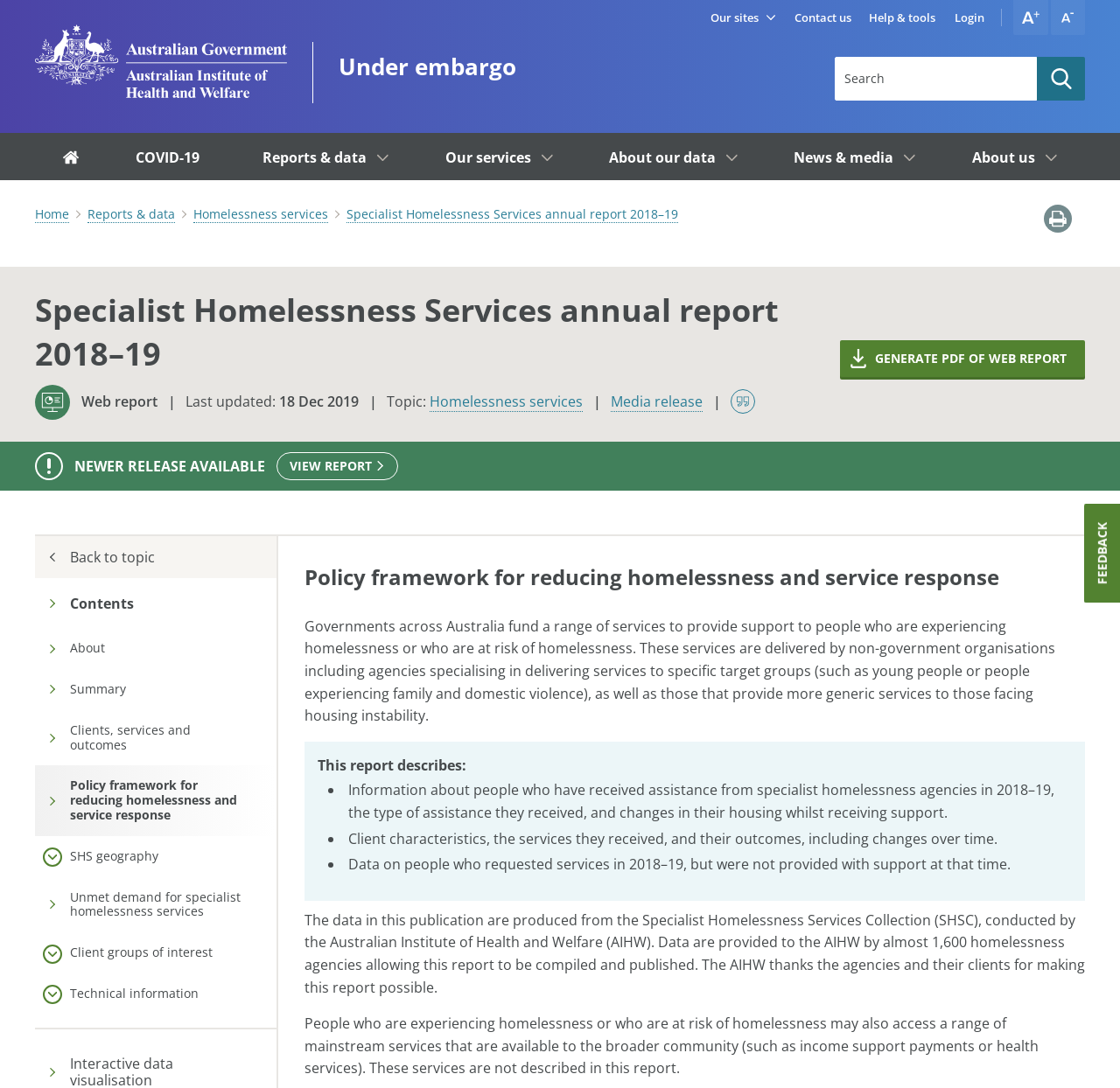Can you locate the main headline on this webpage and provide its text content?

Specialist Homelessness Services annual report 2018–19